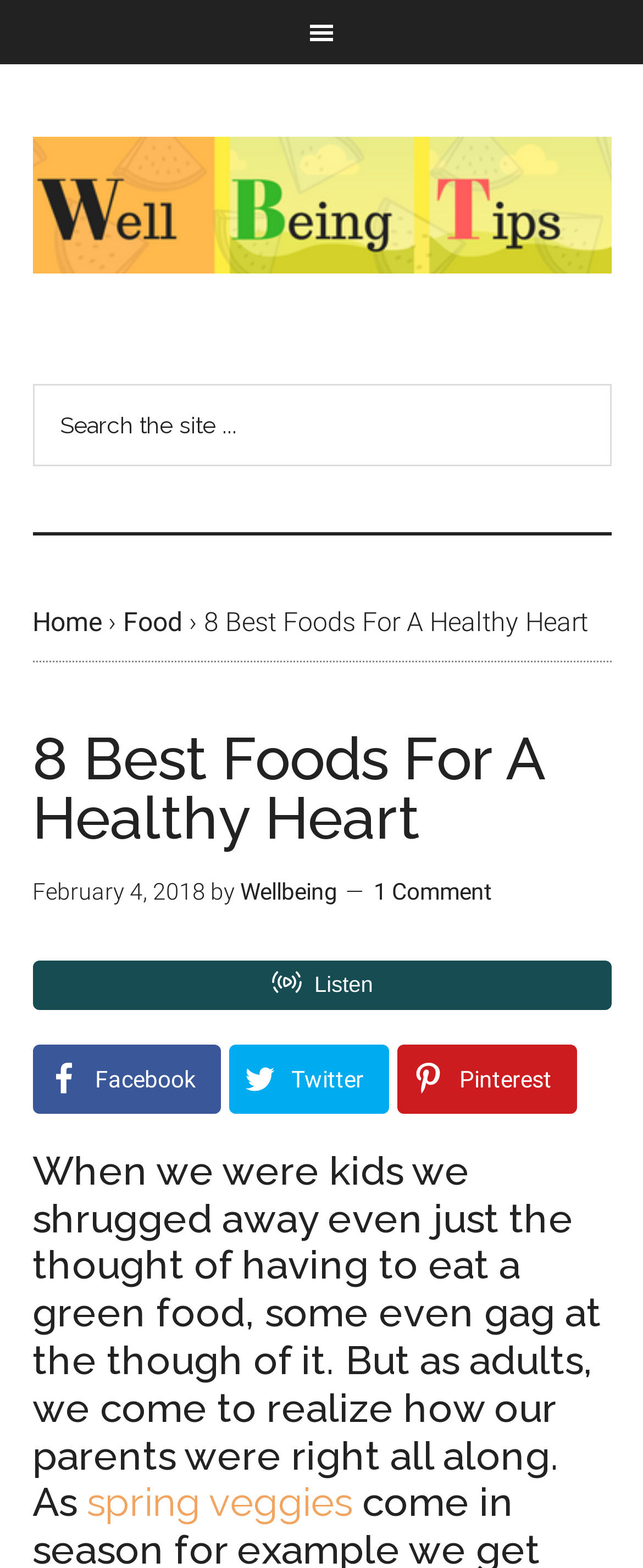Determine the bounding box coordinates of the clickable region to carry out the instruction: "Go to Well Being Tips".

[0.05, 0.083, 0.95, 0.178]